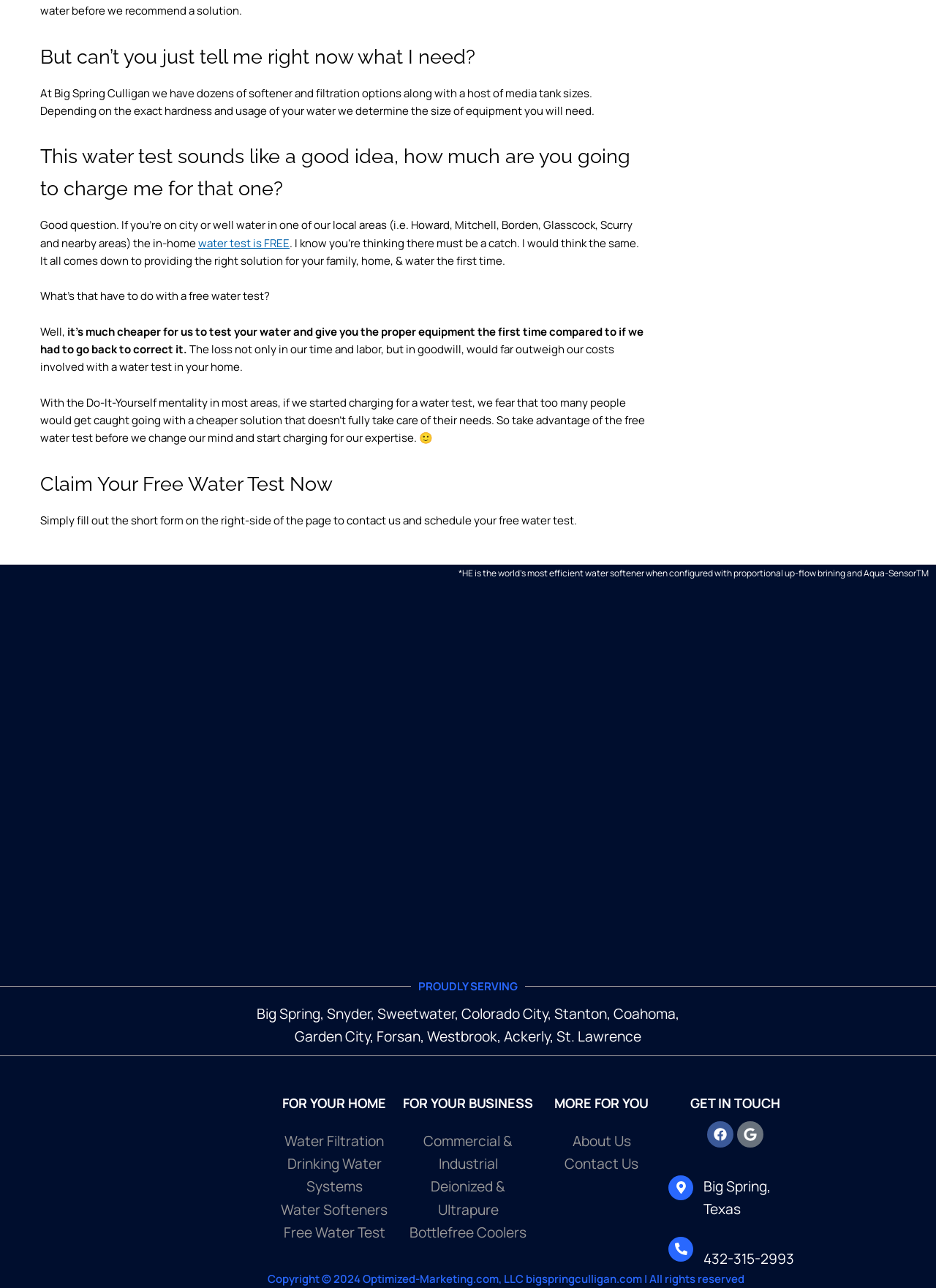Identify the bounding box for the UI element specified in this description: "water test is FREE". The coordinates must be four float numbers between 0 and 1, formatted as [left, top, right, bottom].

[0.212, 0.183, 0.309, 0.194]